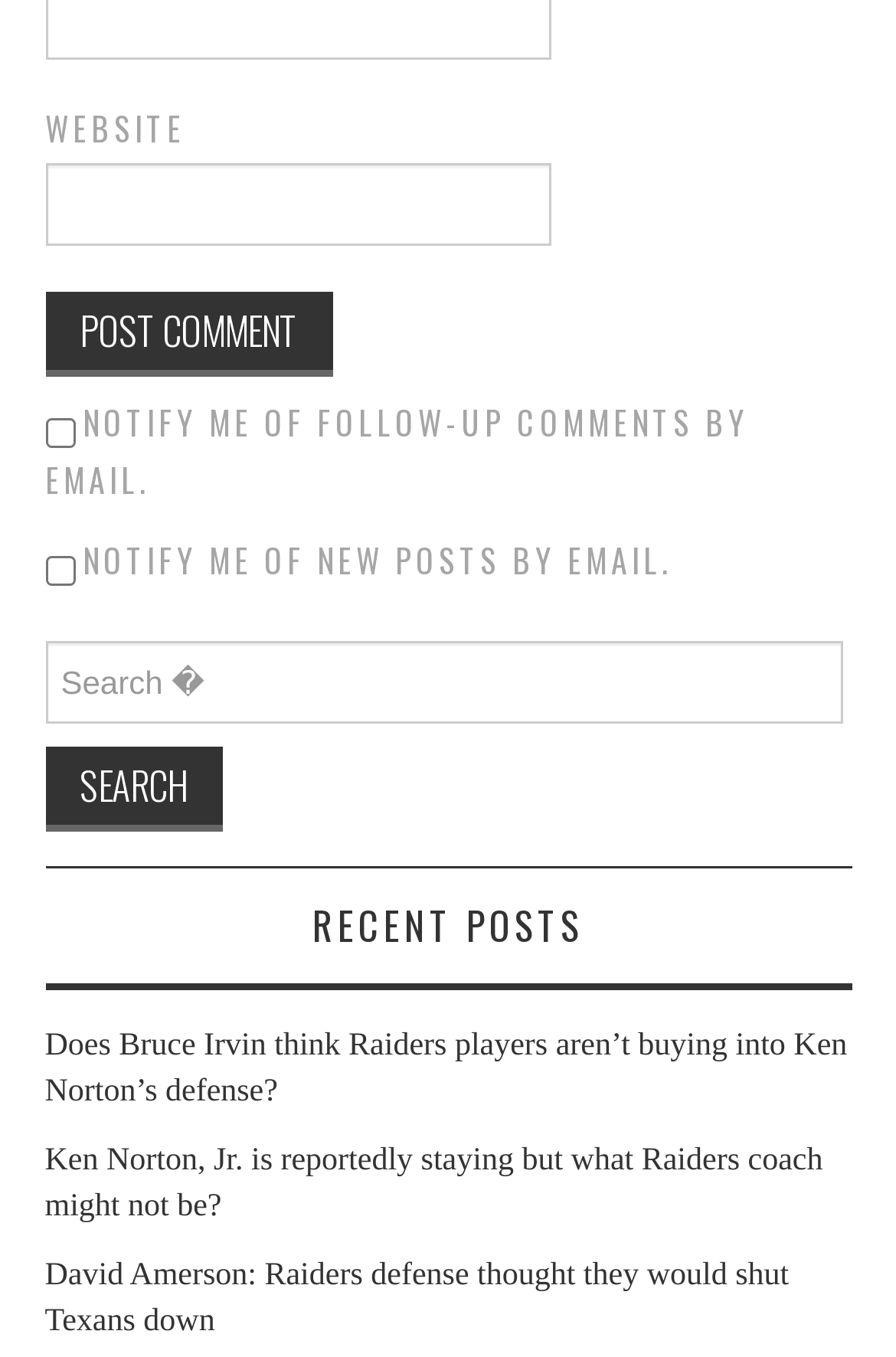Give a concise answer of one word or phrase to the question: 
What is the purpose of the checkbox 'NOTIFY ME OF FOLLOW-UP COMMENTS BY EMAIL.'?

To receive follow-up comments by email